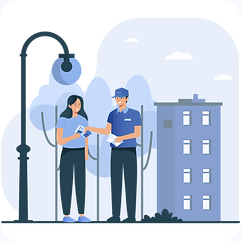What is in the background of the image?
Provide a concise answer using a single word or phrase based on the image.

Trees and a building